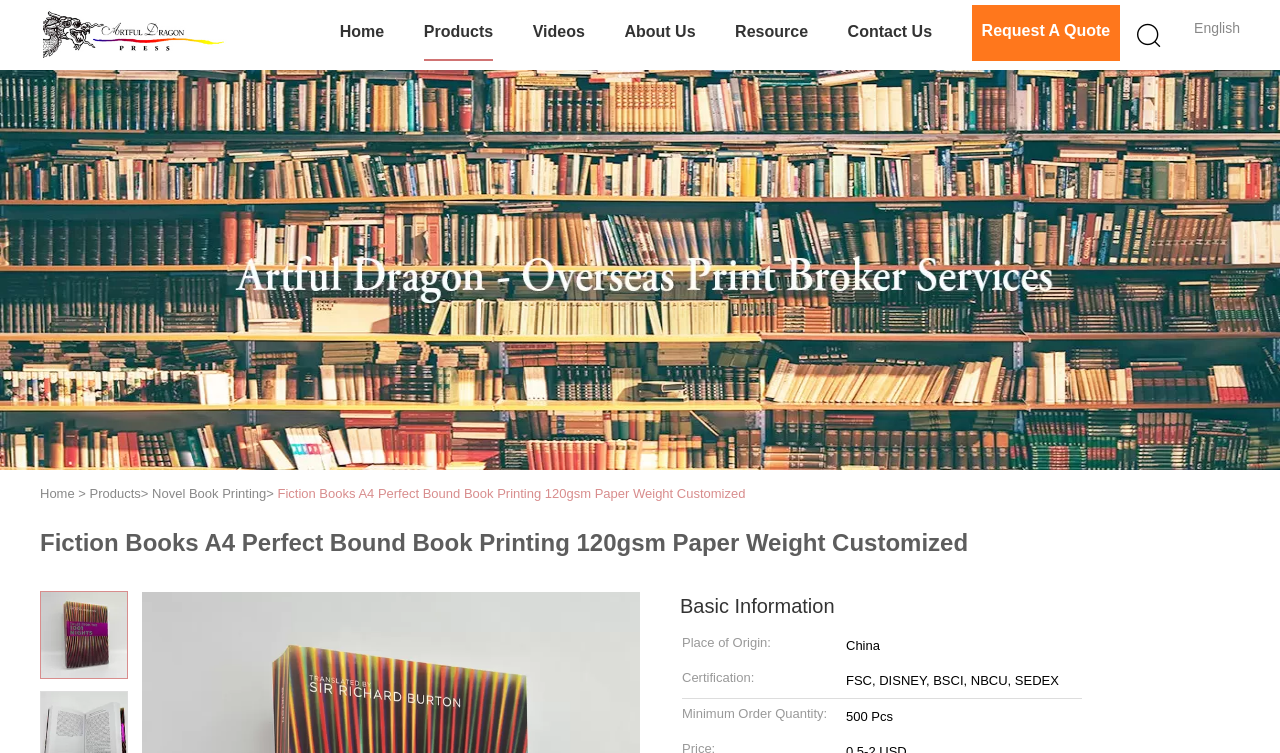Locate the bounding box coordinates of the element that should be clicked to execute the following instruction: "Click on the 'Artful Dragon Press' link".

[0.031, 0.011, 0.184, 0.082]